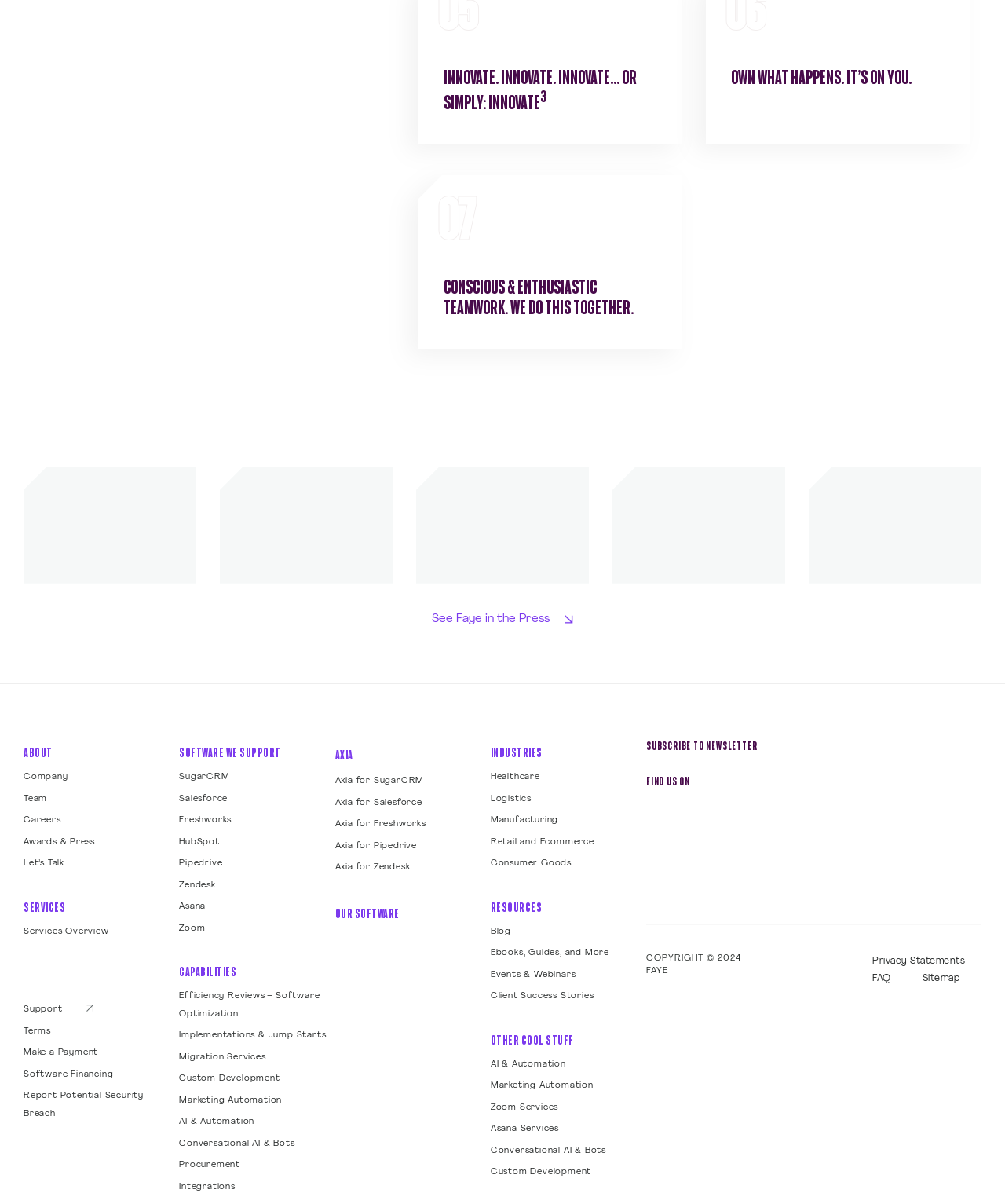Specify the bounding box coordinates of the region I need to click to perform the following instruction: "View the 'Buenos Aires Argentina Temple' image". The coordinates must be four float numbers in the range of 0 to 1, i.e., [left, top, right, bottom].

None